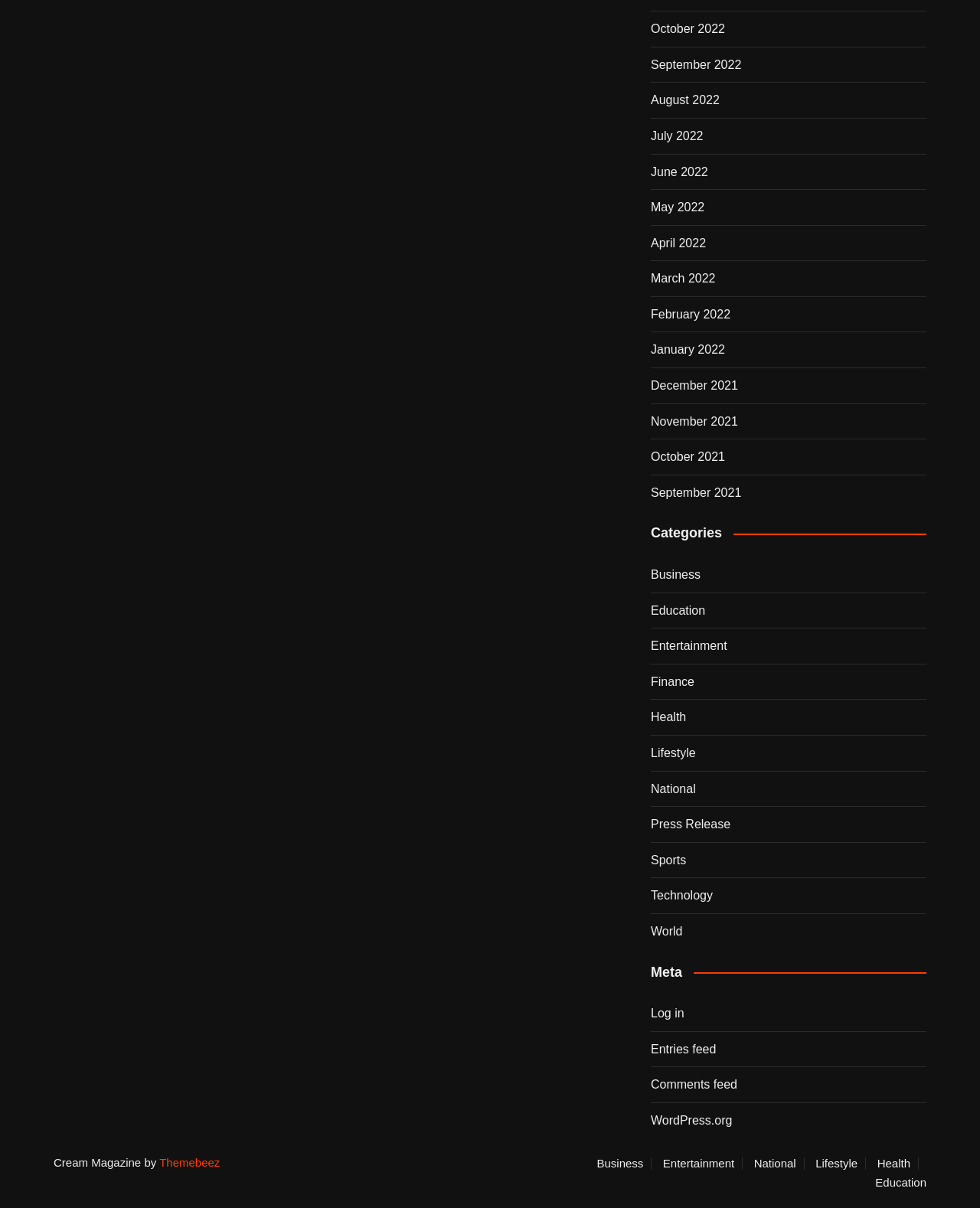Please indicate the bounding box coordinates of the element's region to be clicked to achieve the instruction: "Explore Lifestyle articles". Provide the coordinates as four float numbers between 0 and 1, i.e., [left, top, right, bottom].

[0.832, 0.958, 0.884, 0.968]